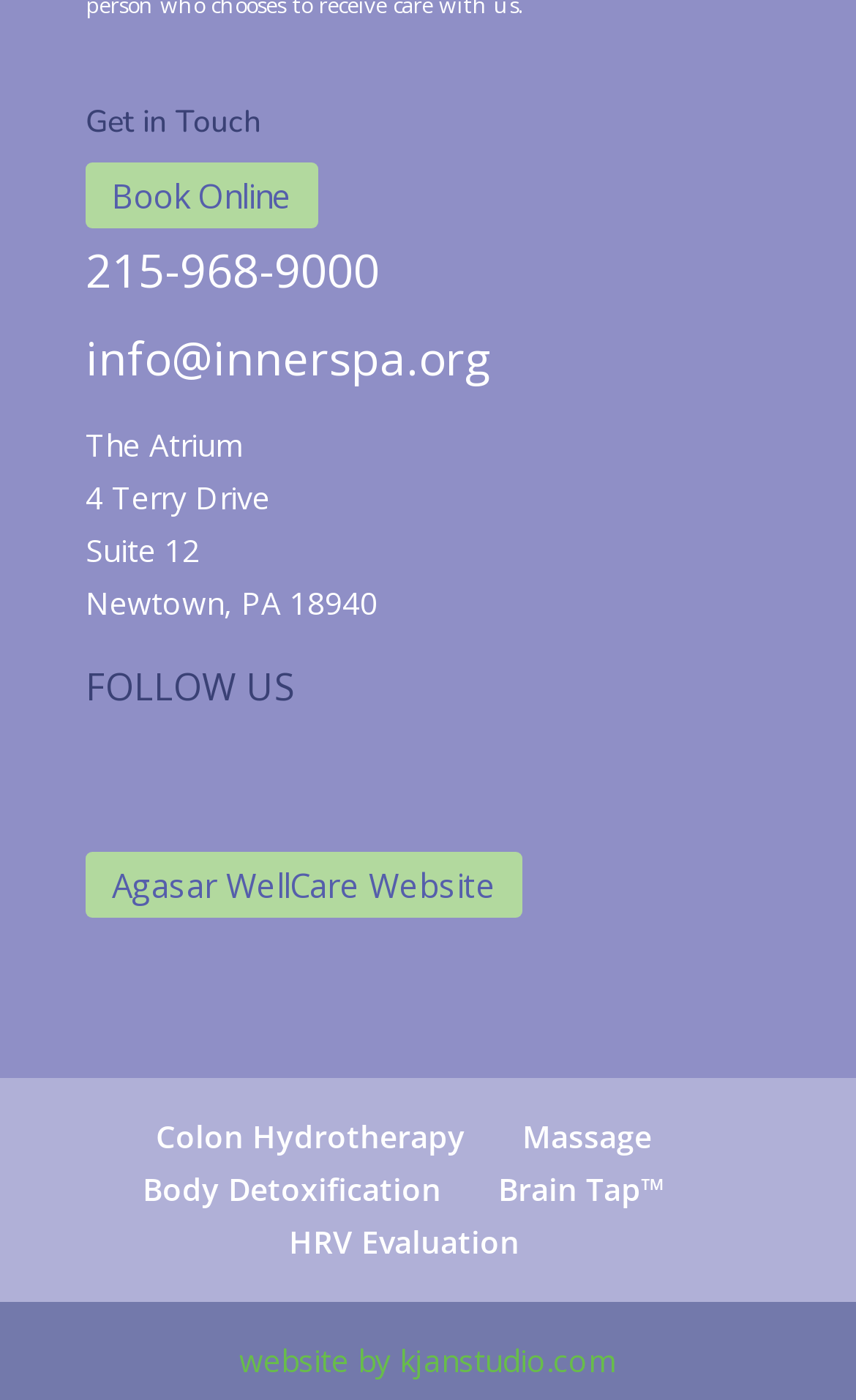Given the description Brain Tap™, predict the bounding box coordinates of the UI element. Ensure the coordinates are in the format (top-left x, top-left y, bottom-right x, bottom-right y) and all values are between 0 and 1.

[0.582, 0.835, 0.777, 0.864]